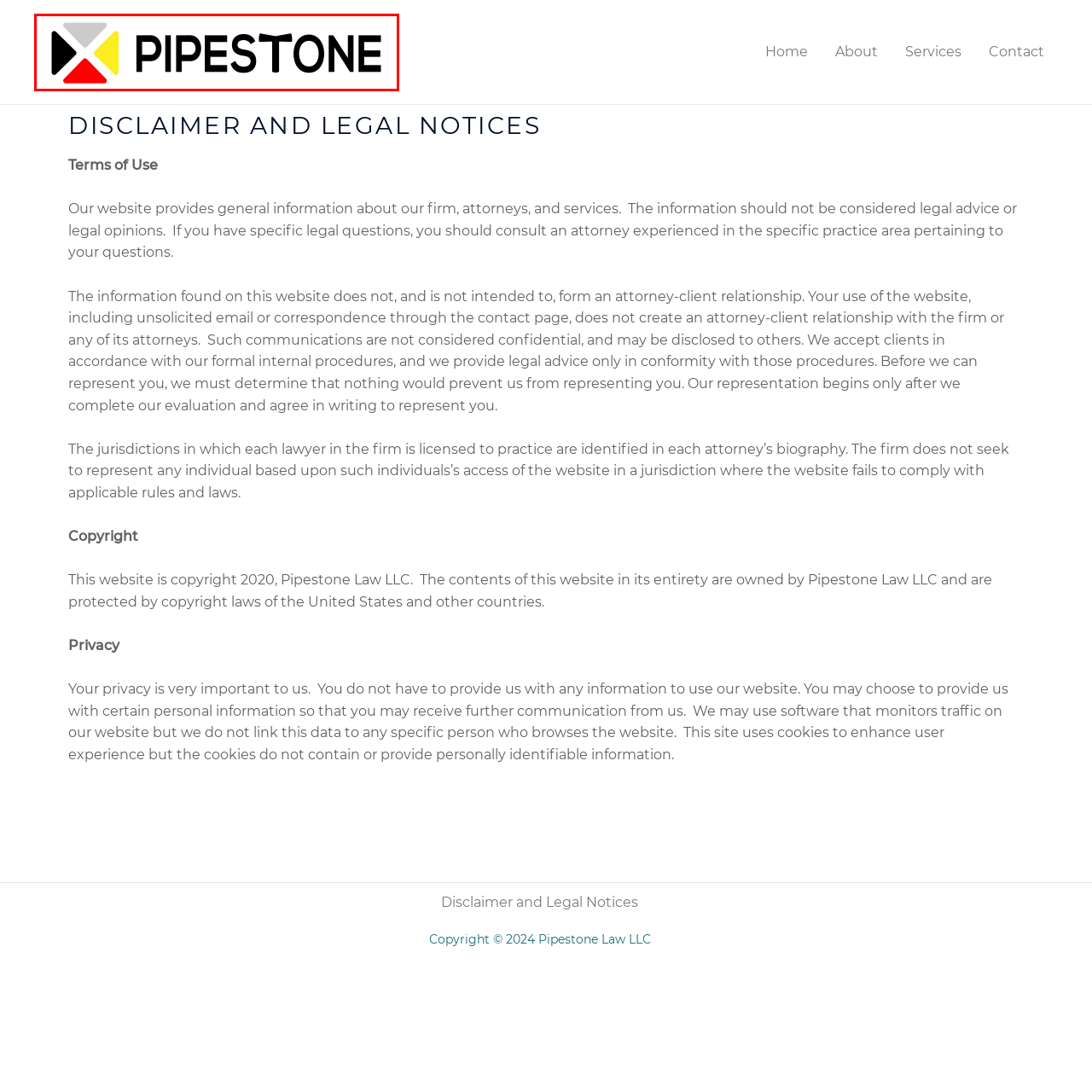Inspect the image surrounded by the red border and give a one-word or phrase answer to the question:
What colors are used in the logo?

Black, yellow, and red